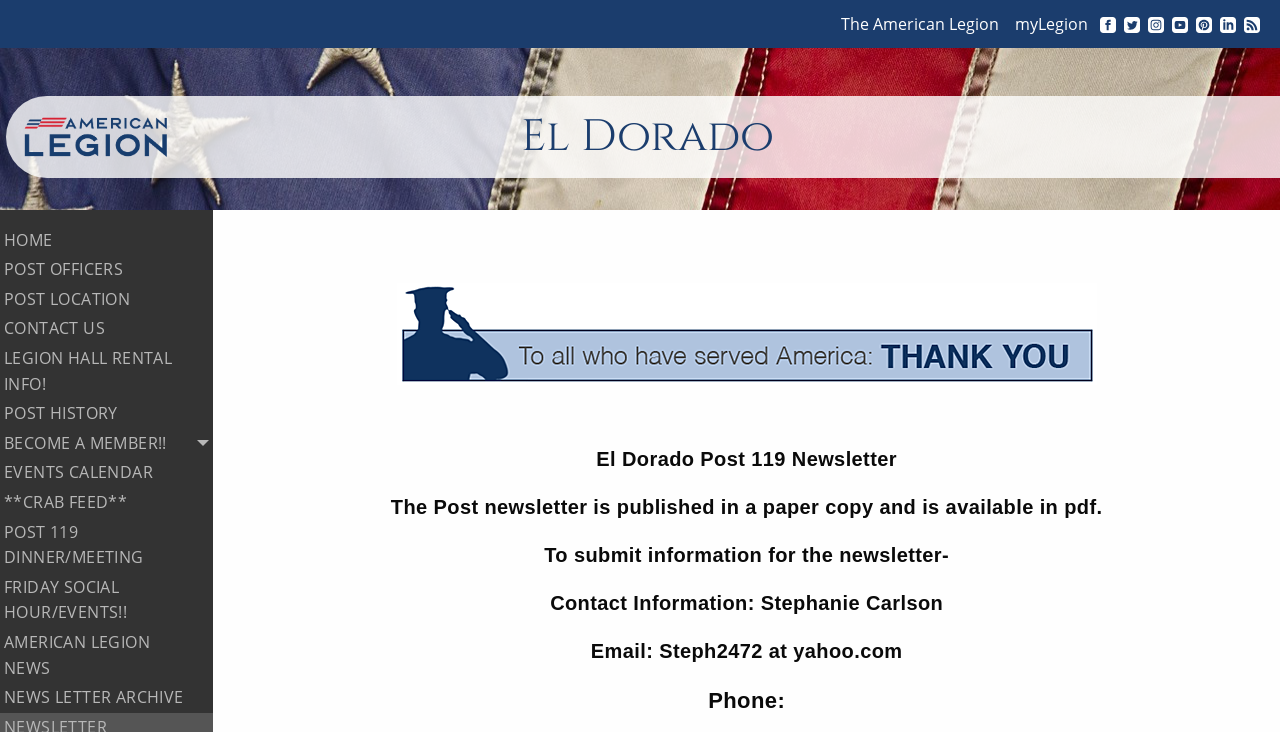Please answer the following question using a single word or phrase: 
How can one submit information for the newsletter?

Contact Stephanie Carlson